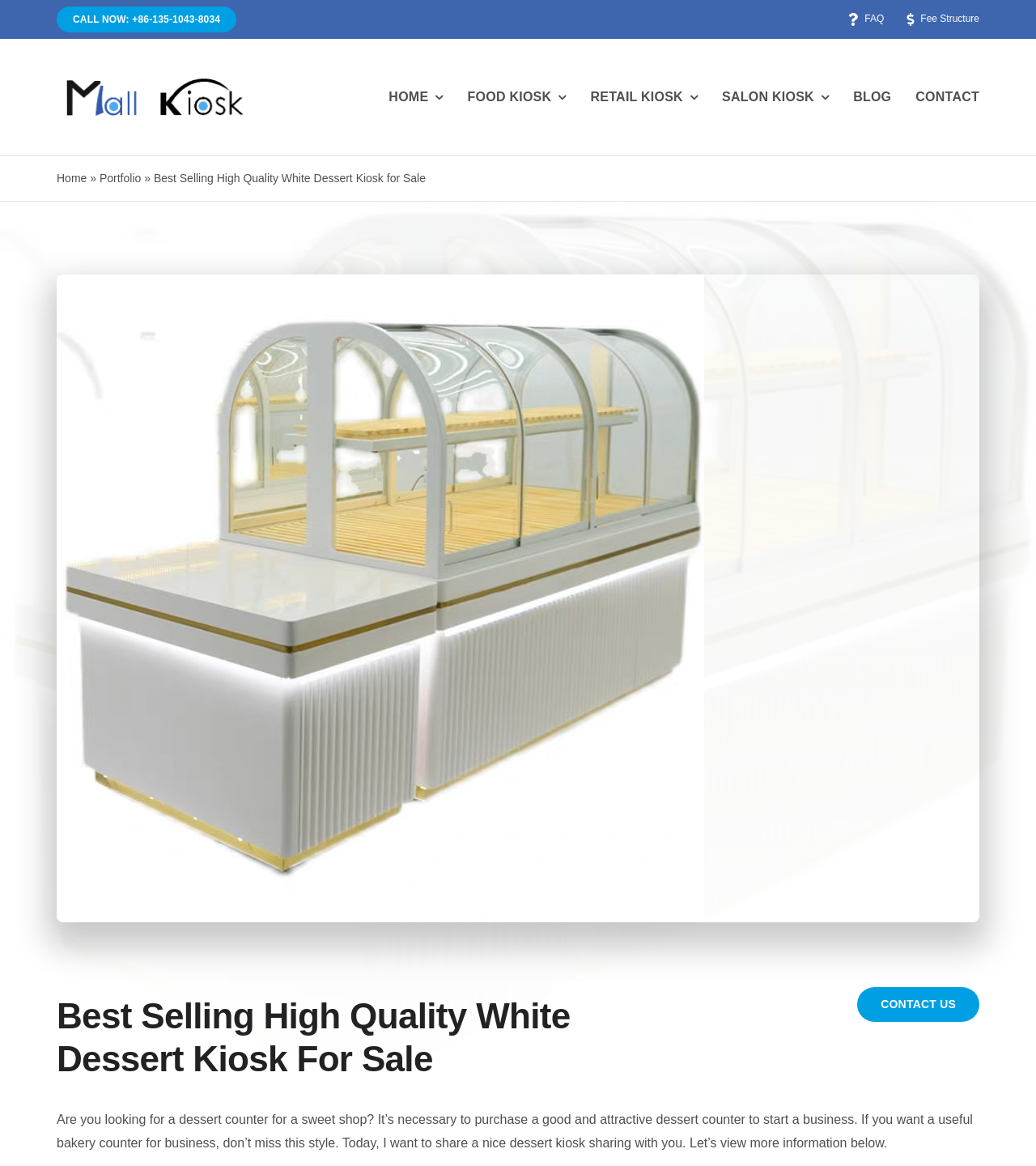Reply to the question below using a single word or brief phrase:
What is the name of the company logo?

Mall Kiosk Logo